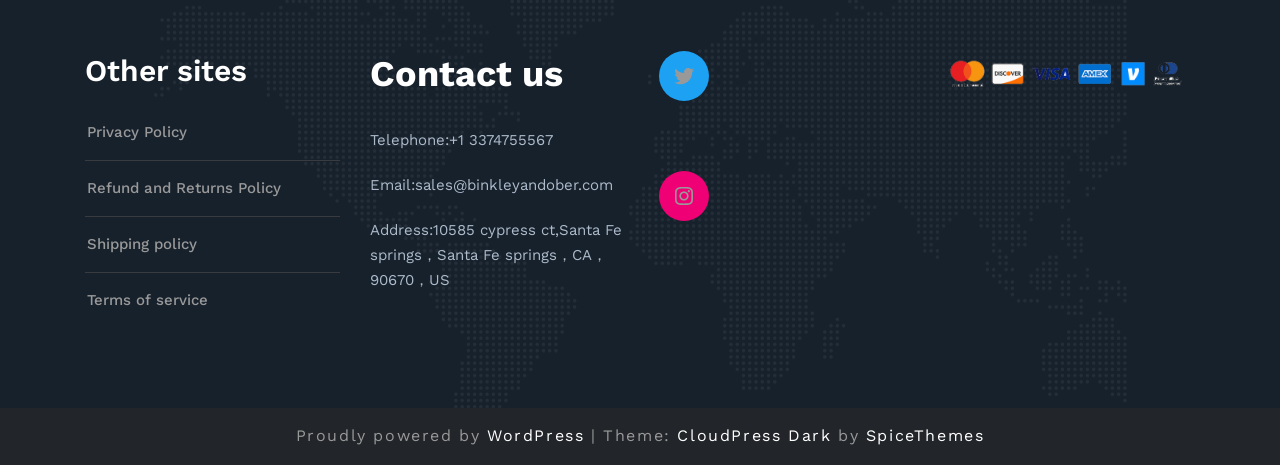Using the given element description, provide the bounding box coordinates (top-left x, top-left y, bottom-right x, bottom-right y) for the corresponding UI element in the screenshot: aria-label="Anand Carpentry" title="Anand Carpentry"

None